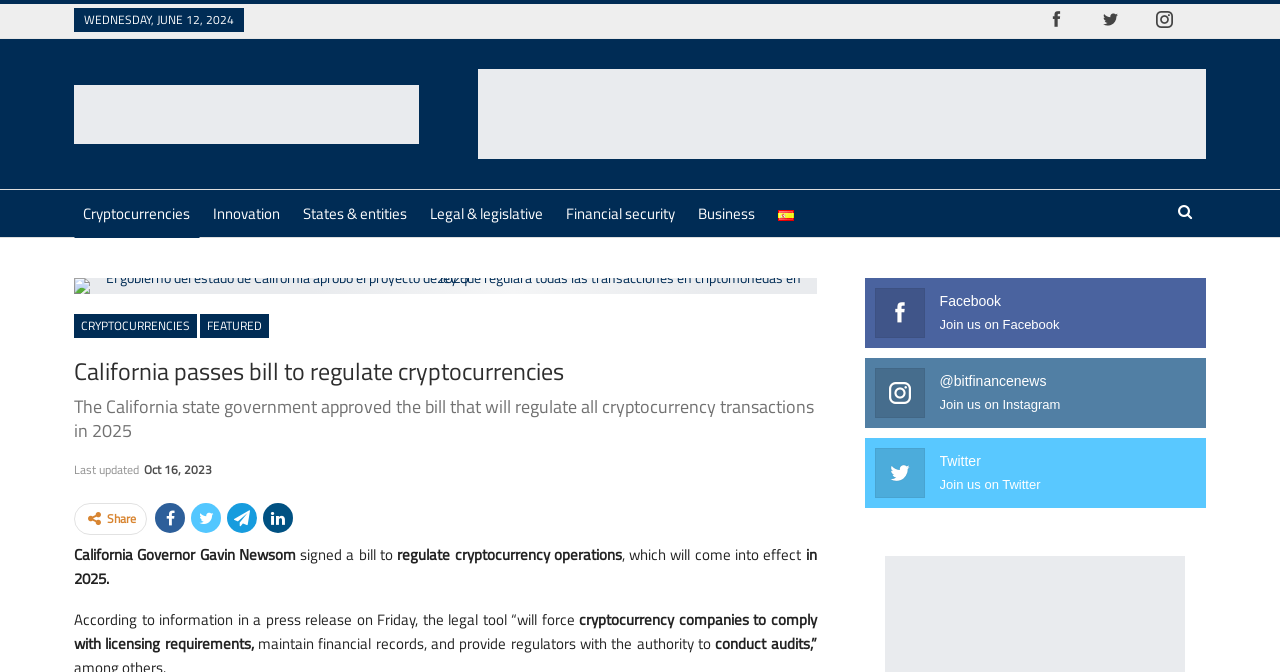Using the provided element description, identify the bounding box coordinates as (top-left x, top-left y, bottom-right x, bottom-right y). Ensure all values are between 0 and 1. Description: TwitterJoin us on Twitter

[0.683, 0.669, 0.934, 0.738]